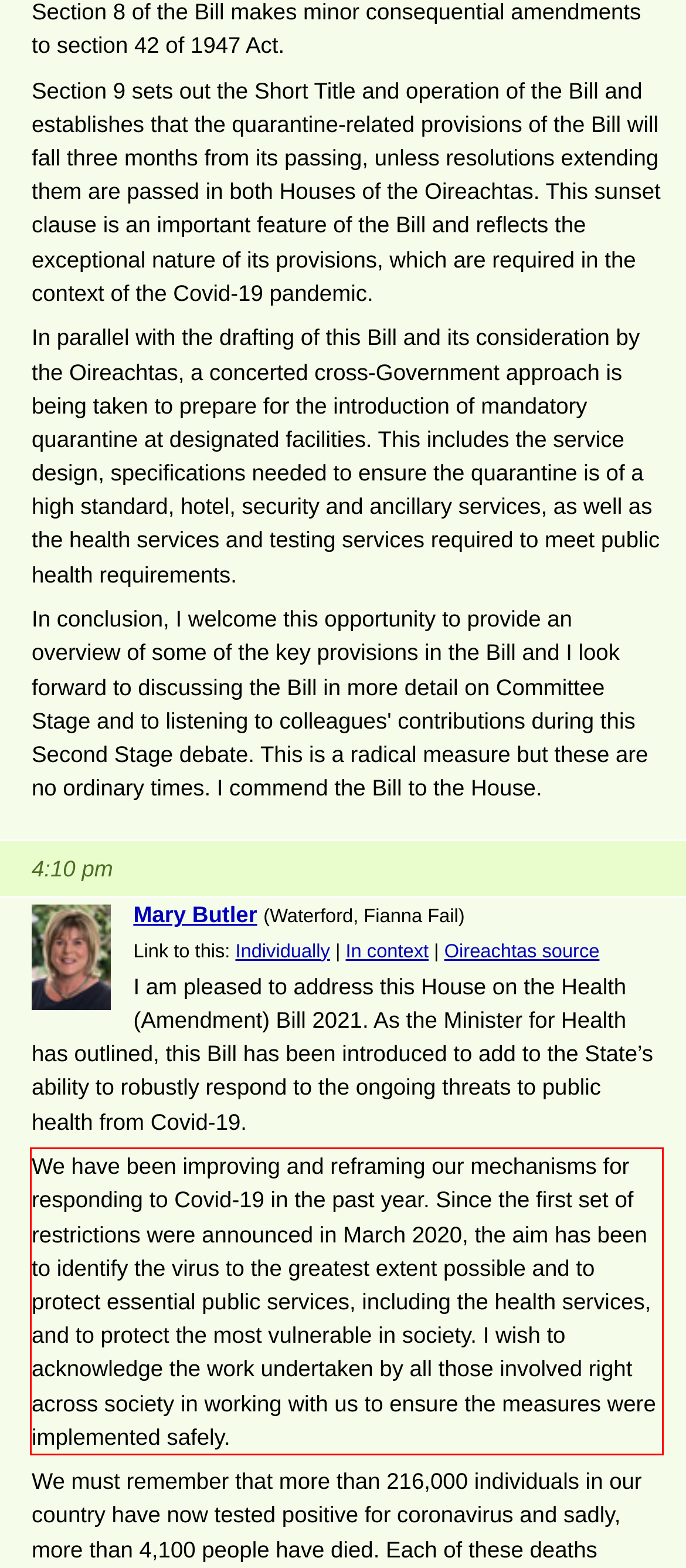With the provided screenshot of a webpage, locate the red bounding box and perform OCR to extract the text content inside it.

We have been improving and reframing our mechanisms for responding to Covid-19 in the past year. Since the first set of restrictions were announced in March 2020, the aim has been to identify the virus to the greatest extent possible and to protect essential public services, including the health services, and to protect the most vulnerable in society. I wish to acknowledge the work undertaken by all those involved right across society in working with us to ensure the measures were implemented safely.